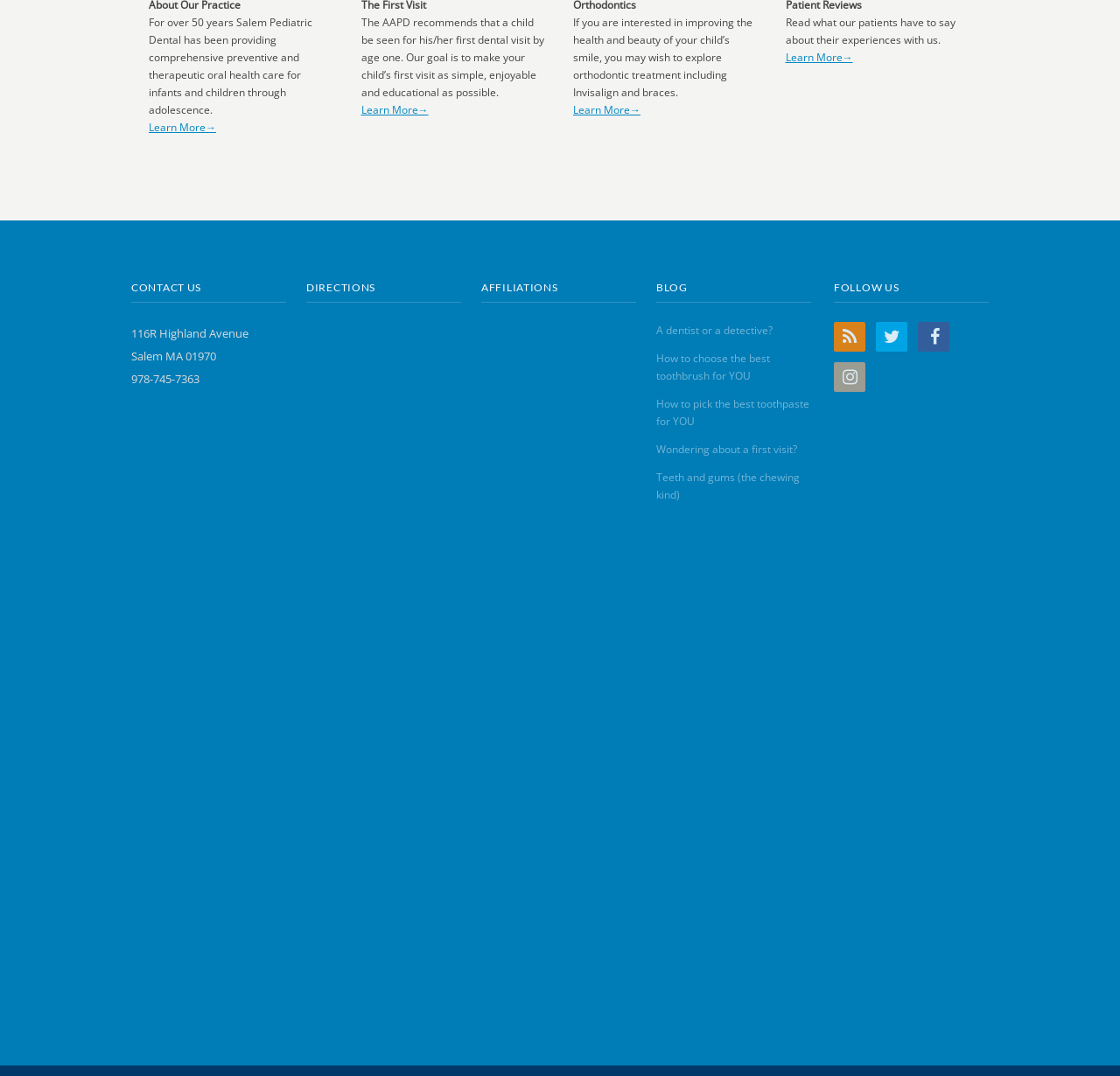Can you find the bounding box coordinates for the element to click on to achieve the instruction: "Read about a dentist or a detective"?

[0.586, 0.3, 0.69, 0.314]